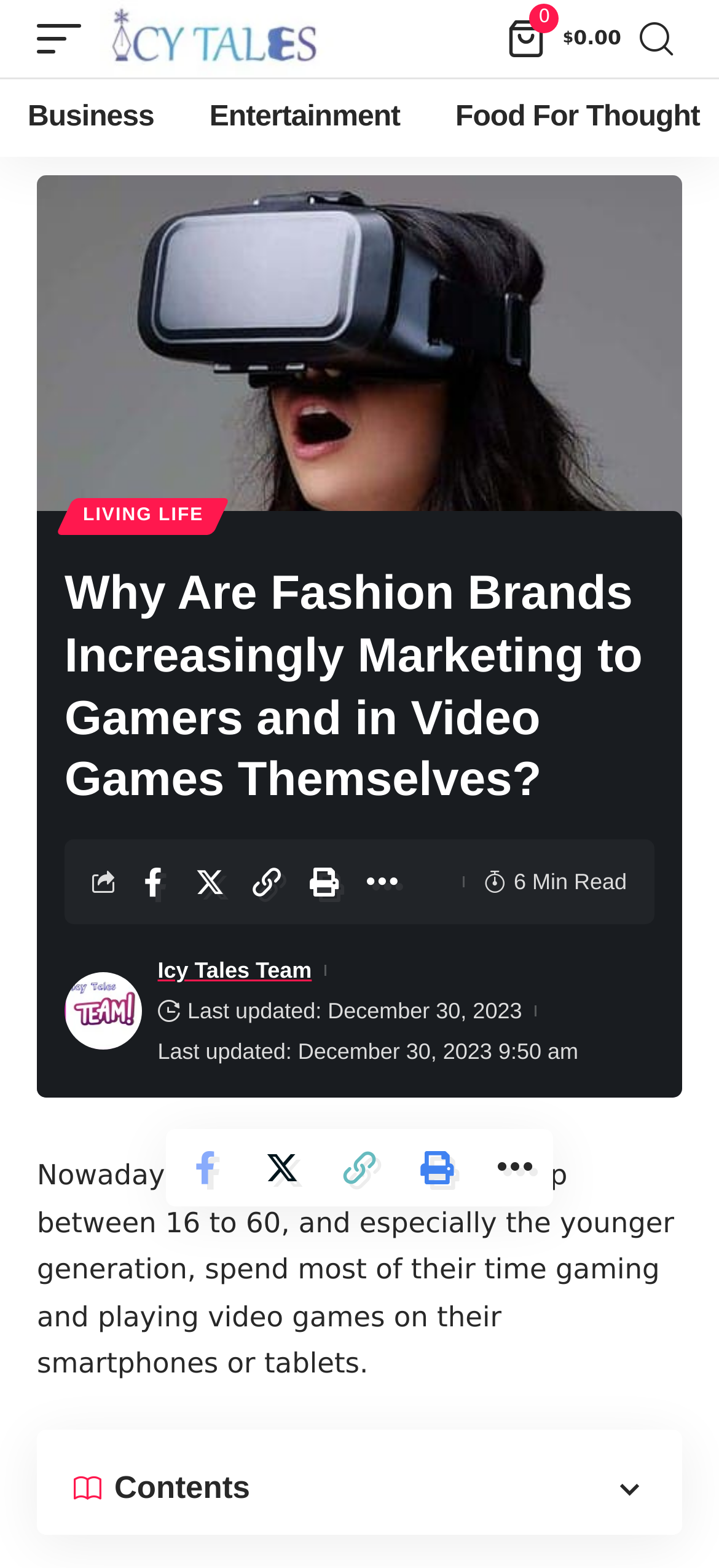What is the current total in the mini cart?
Please give a detailed and elaborate explanation in response to the question.

The mini cart is located at the top-right corner of the webpage, and it displays the current total, which is $0.00.